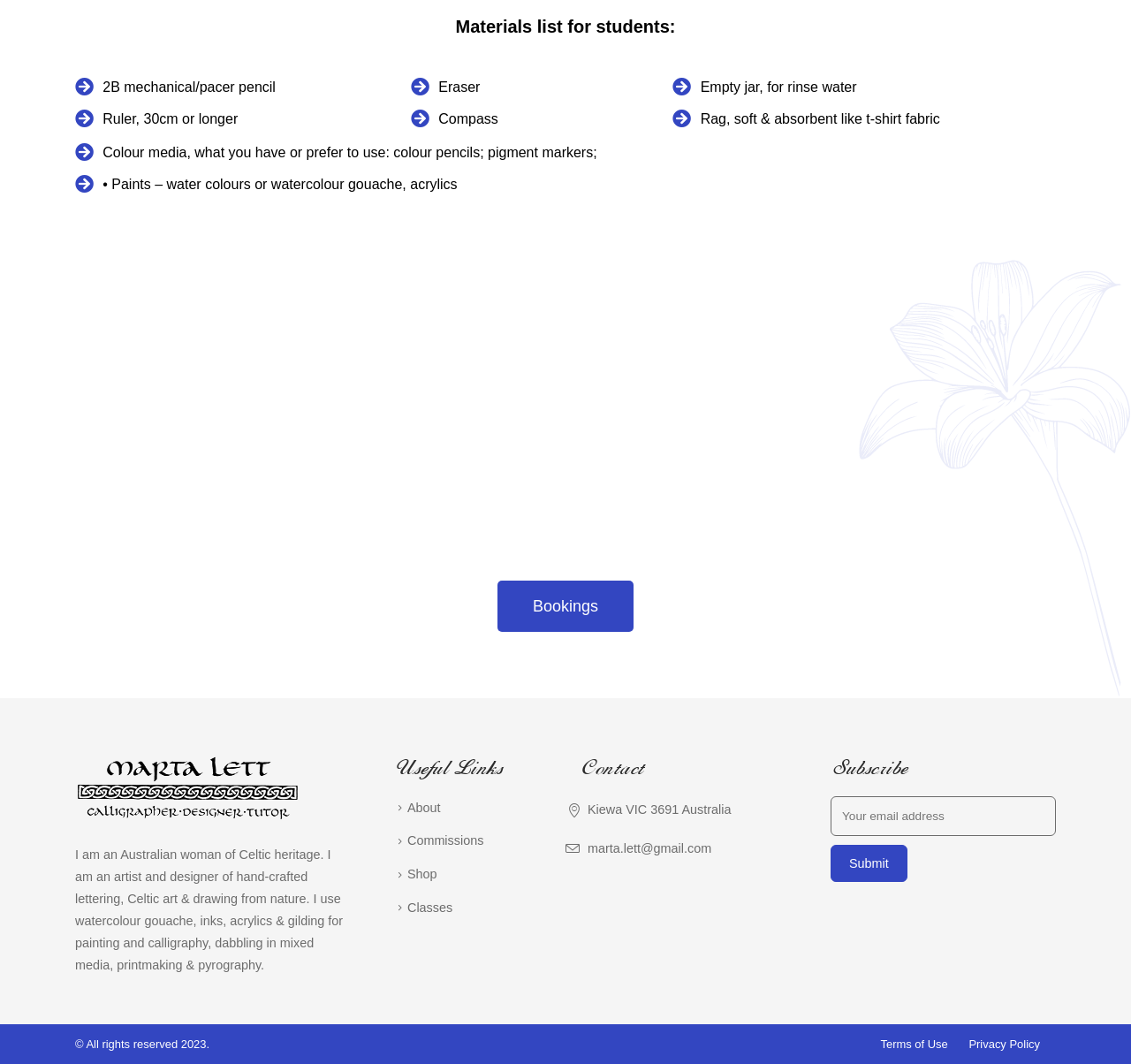Using the details from the image, please elaborate on the following question: What is the purpose of the empty jar?

The webpage lists materials required for students, and one of the items is an 'empty jar, for rinse water', indicating that the jar is meant to be used for rinsing water.